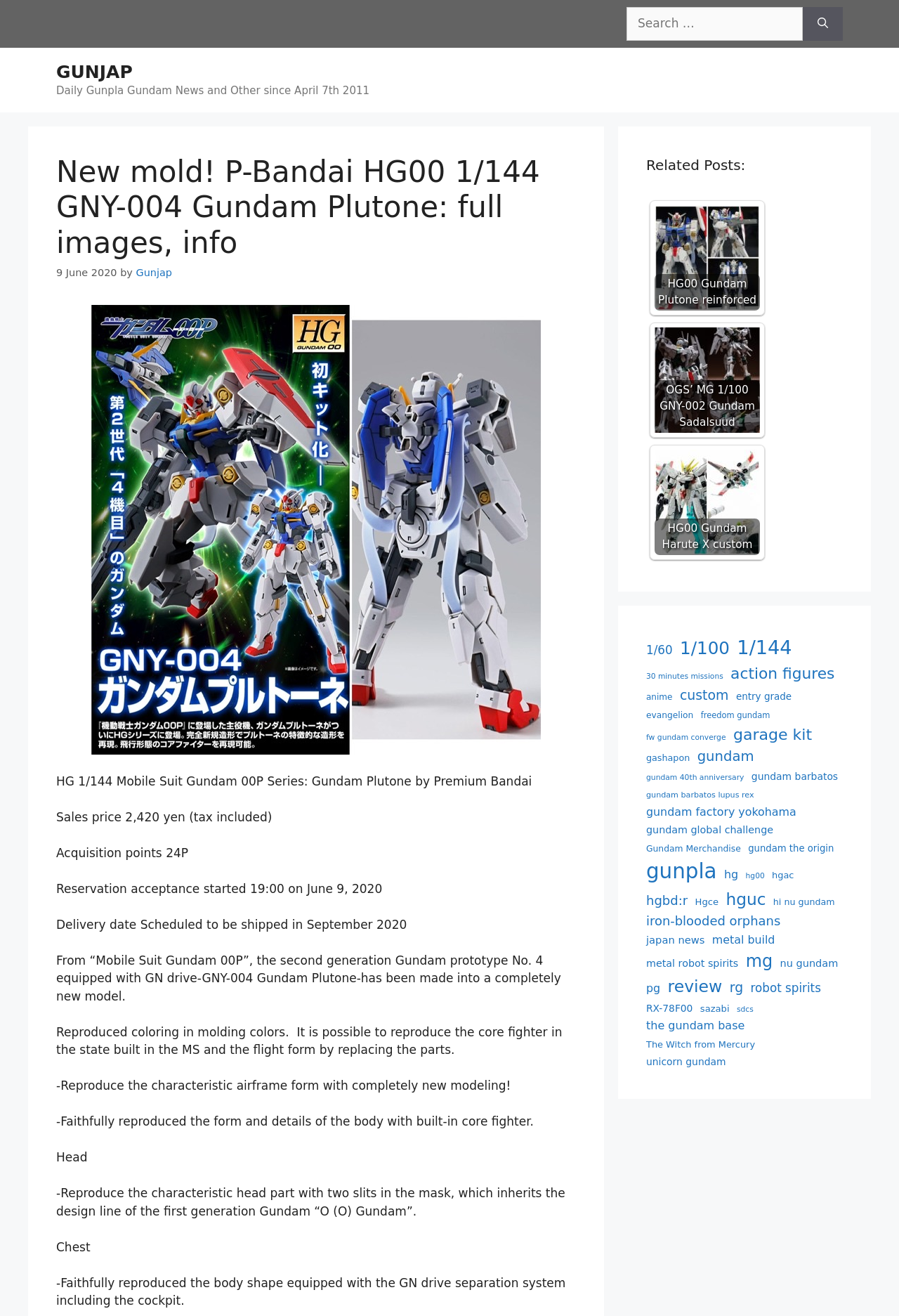Locate the bounding box coordinates of the clickable area to execute the instruction: "Read related post about HG00 Gundam Plutone reinforced". Provide the coordinates as four float numbers between 0 and 1, represented as [left, top, right, bottom].

[0.728, 0.156, 0.845, 0.236]